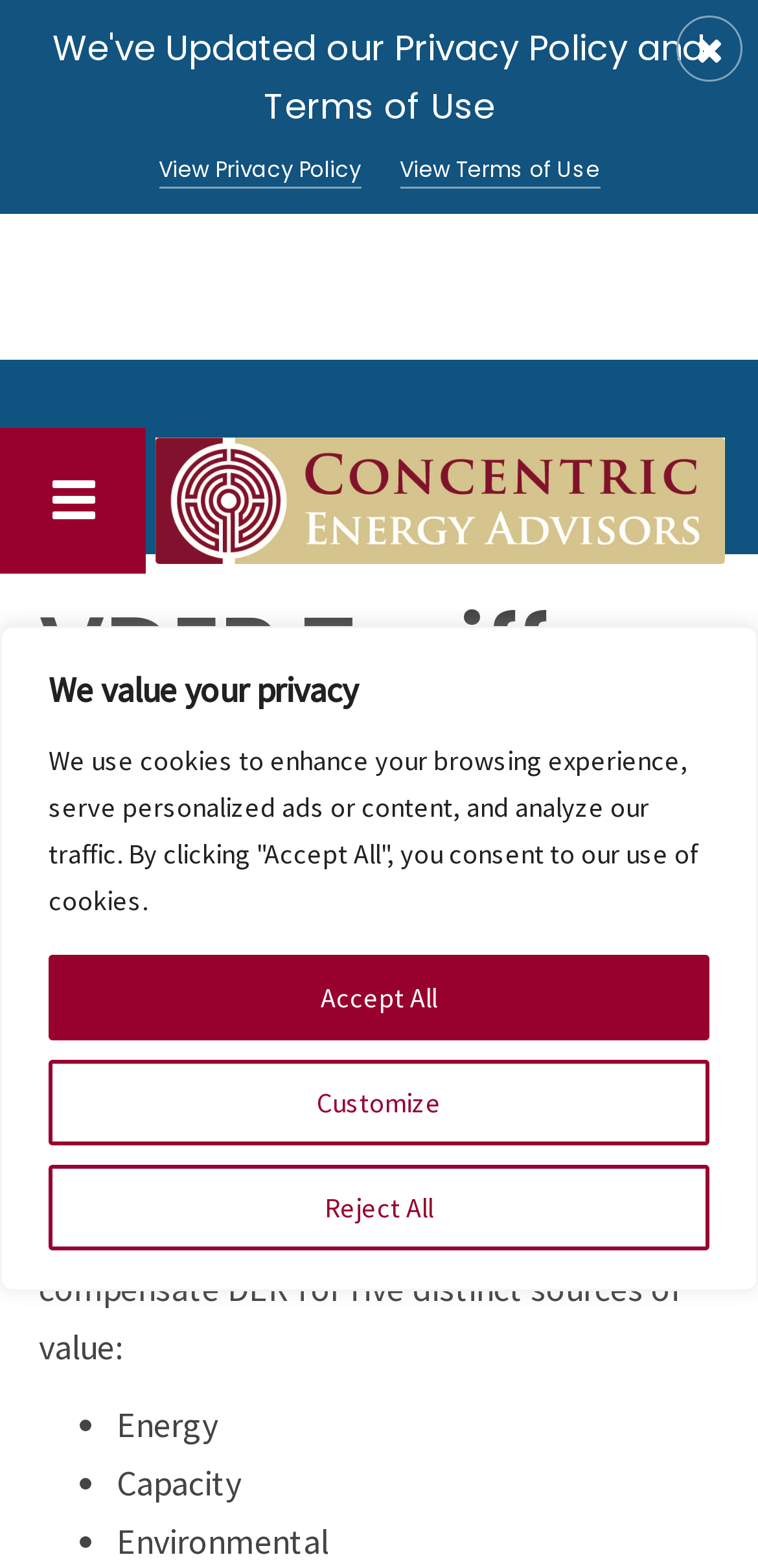Determine the bounding box for the UI element as described: "View Terms of Use". The coordinates should be represented as four float numbers between 0 and 1, formatted as [left, top, right, bottom].

[0.527, 0.1, 0.791, 0.12]